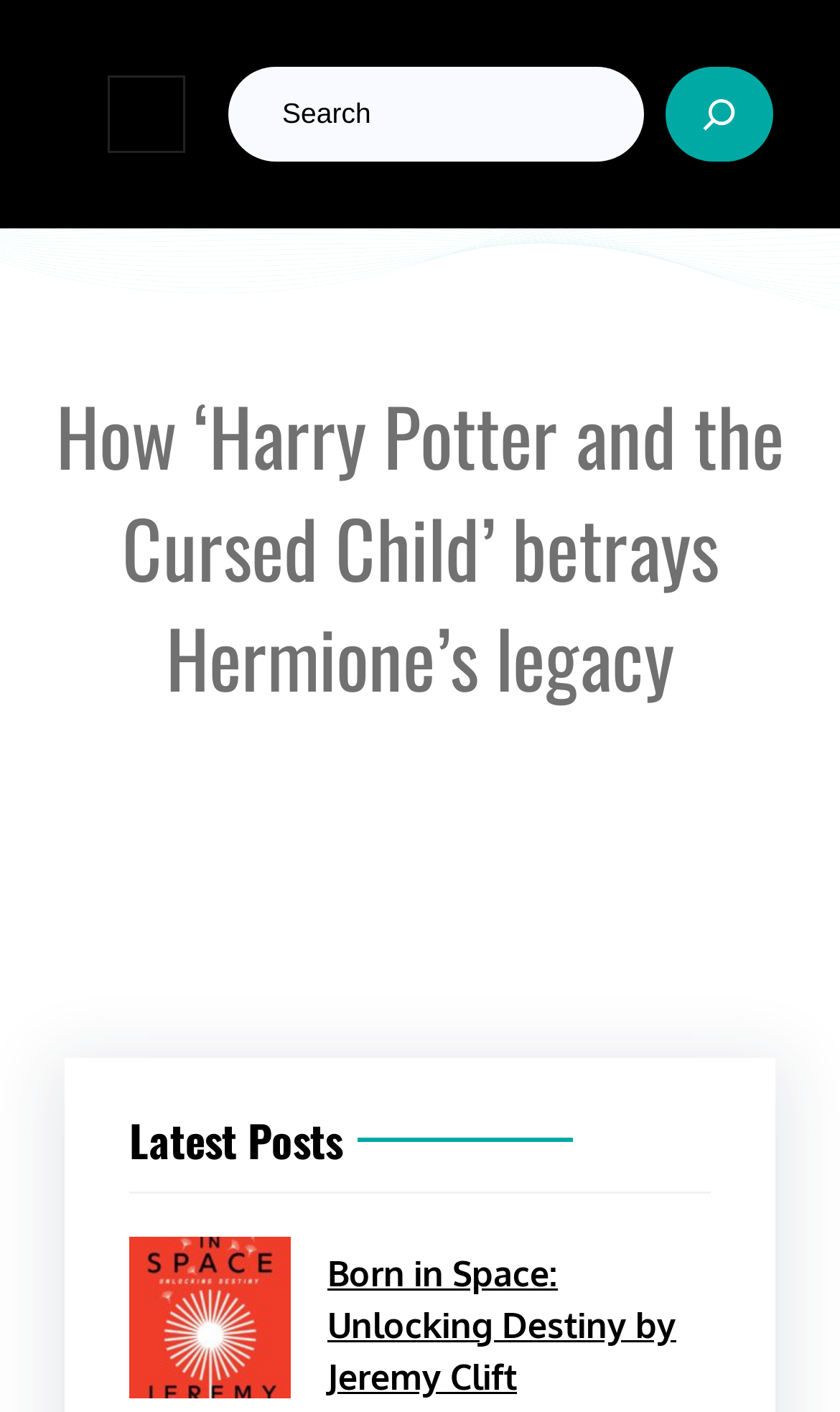Please provide a detailed answer to the question below by examining the image:
What is the text of the first link under 'Latest Posts'?

Under the 'Latest Posts' heading, I found a link with the text 'Born in Space: Unlocking Destiny by Jeremy Clift'. This link is likely to be a post or article on the website.